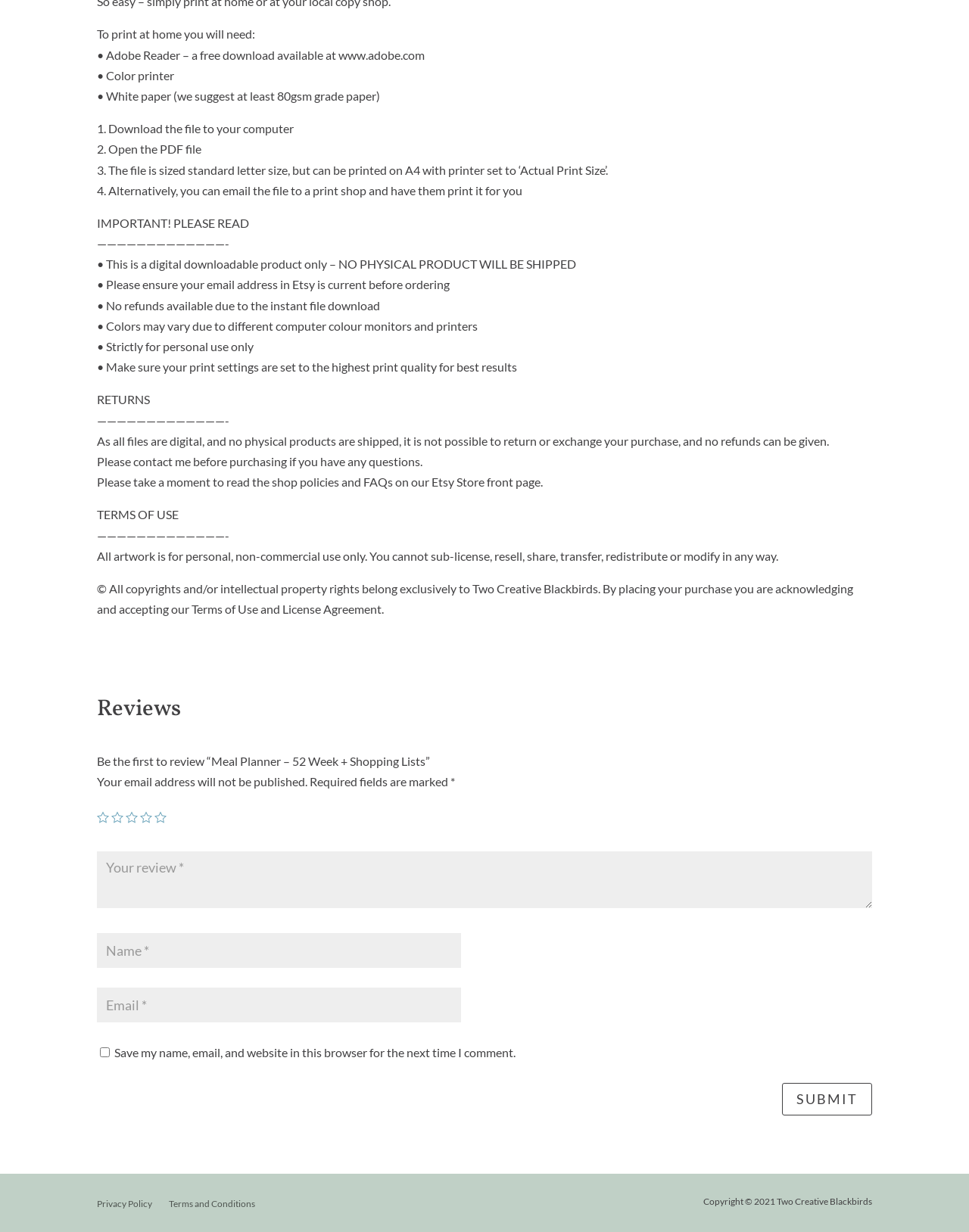Answer the question with a brief word or phrase:
What is the recommended paper grade for printing?

at least 80gsm